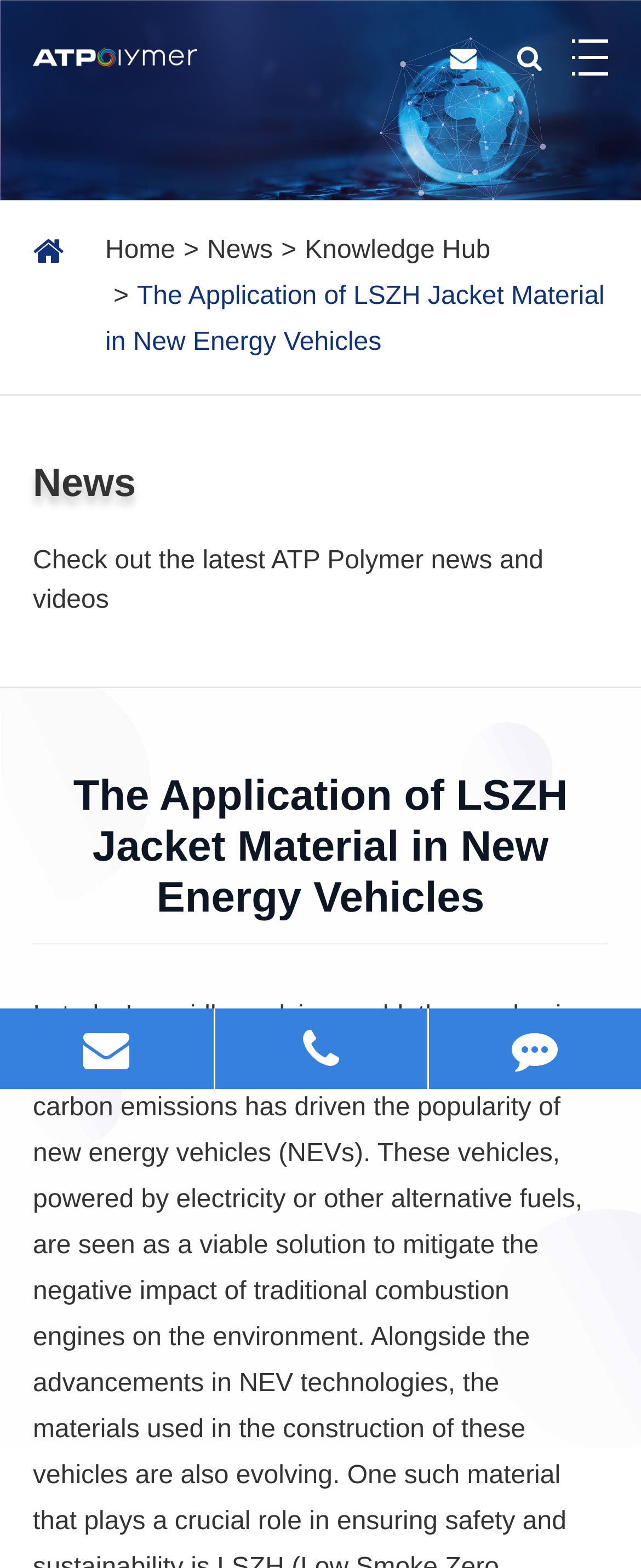Please specify the bounding box coordinates of the region to click in order to perform the following instruction: "Visit the company homepage".

[0.051, 0.0, 0.308, 0.073]